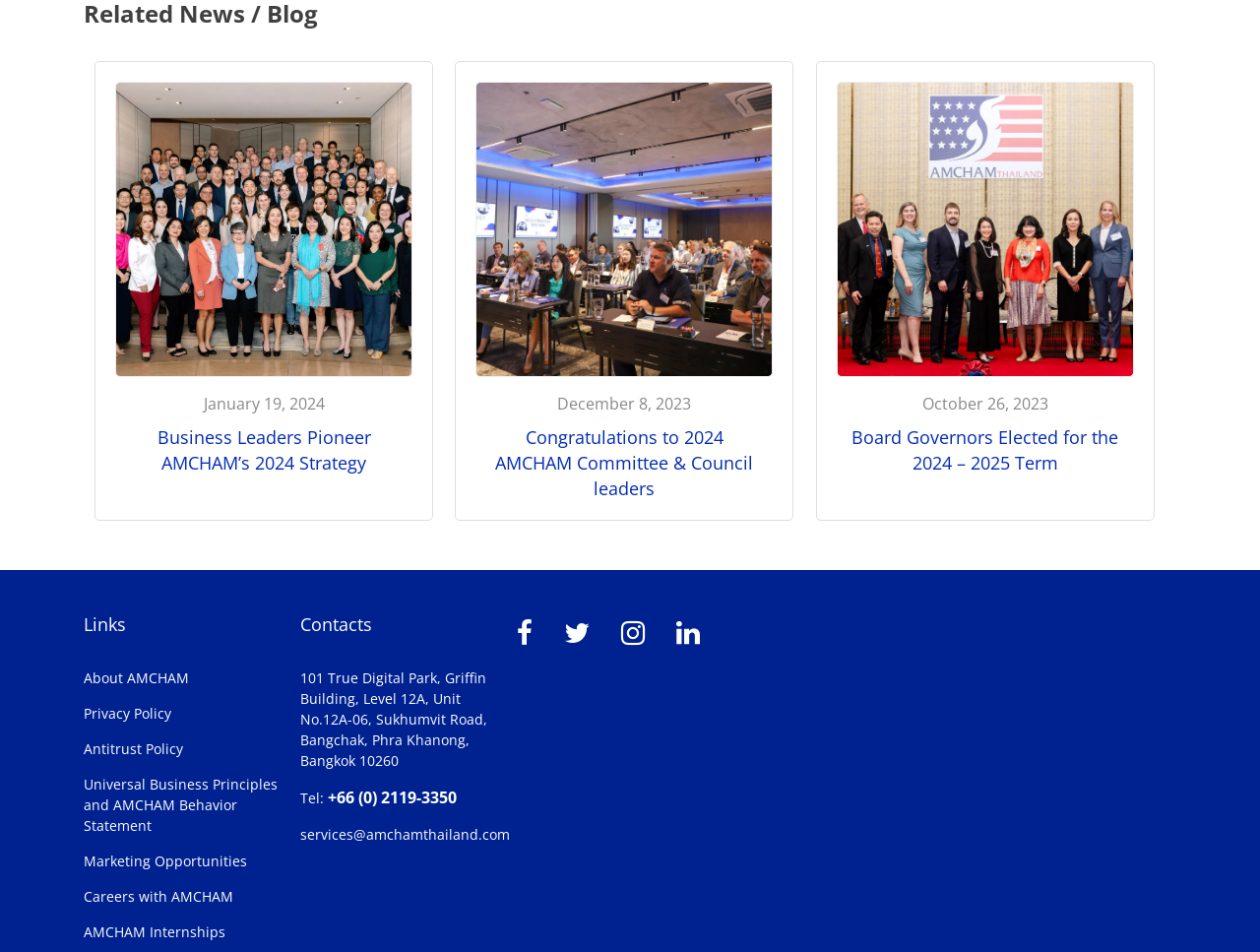Identify the bounding box coordinates of the element that should be clicked to fulfill this task: "Go to About AMCHAM page". The coordinates should be provided as four float numbers between 0 and 1, i.e., [left, top, right, bottom].

[0.066, 0.702, 0.15, 0.722]